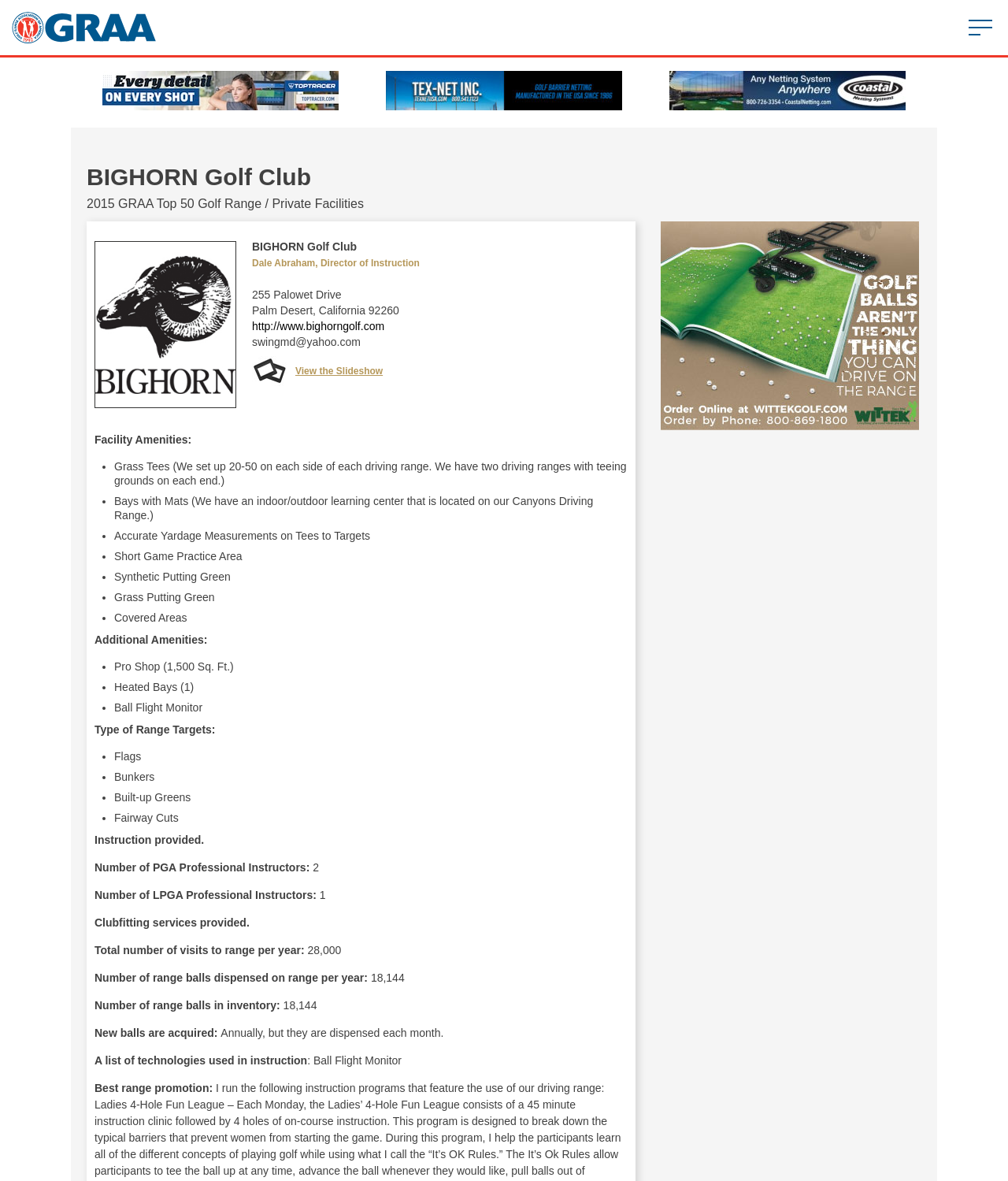Identify the bounding box of the UI element that matches this description: "title="Golf Range Association"".

[0.012, 0.01, 0.155, 0.037]